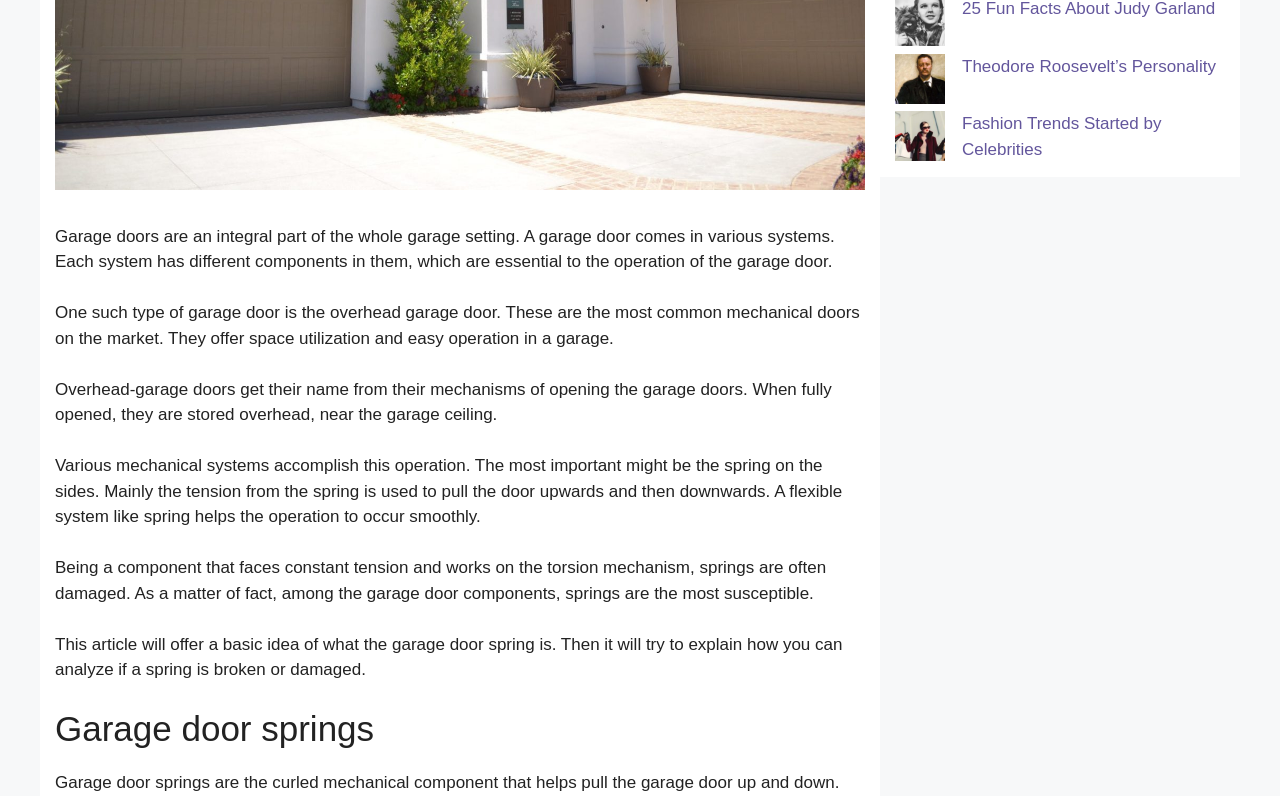Locate the bounding box of the UI element defined by this description: "aria-label="Fashion Trends Started by Celebrities"". The coordinates should be given as four float numbers between 0 and 1, formatted as [left, top, right, bottom].

[0.699, 0.139, 0.738, 0.212]